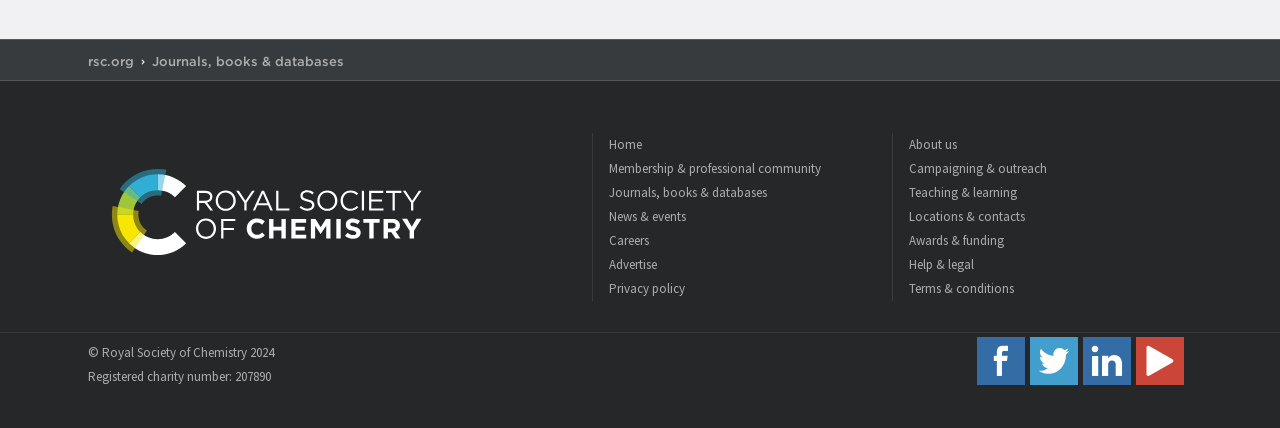Locate the bounding box coordinates of the element that should be clicked to fulfill the instruction: "view terms and conditions".

[0.71, 0.647, 0.931, 0.704]